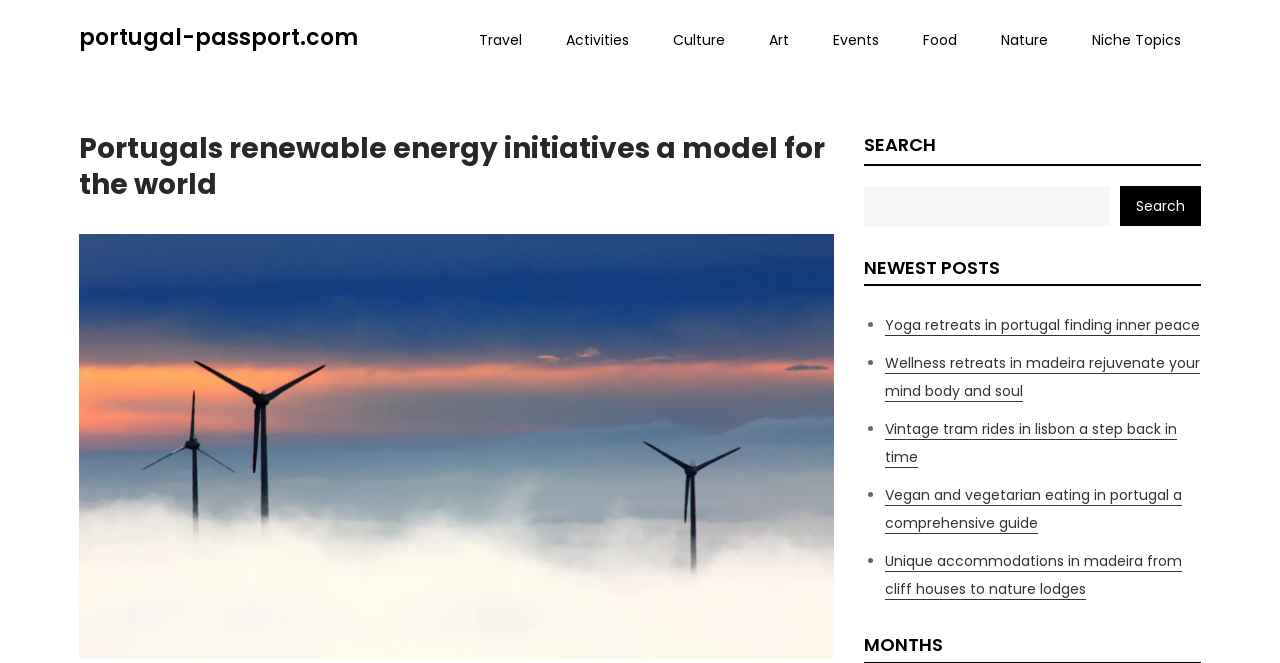How many newest posts are listed?
Answer the question based on the image using a single word or a brief phrase.

4